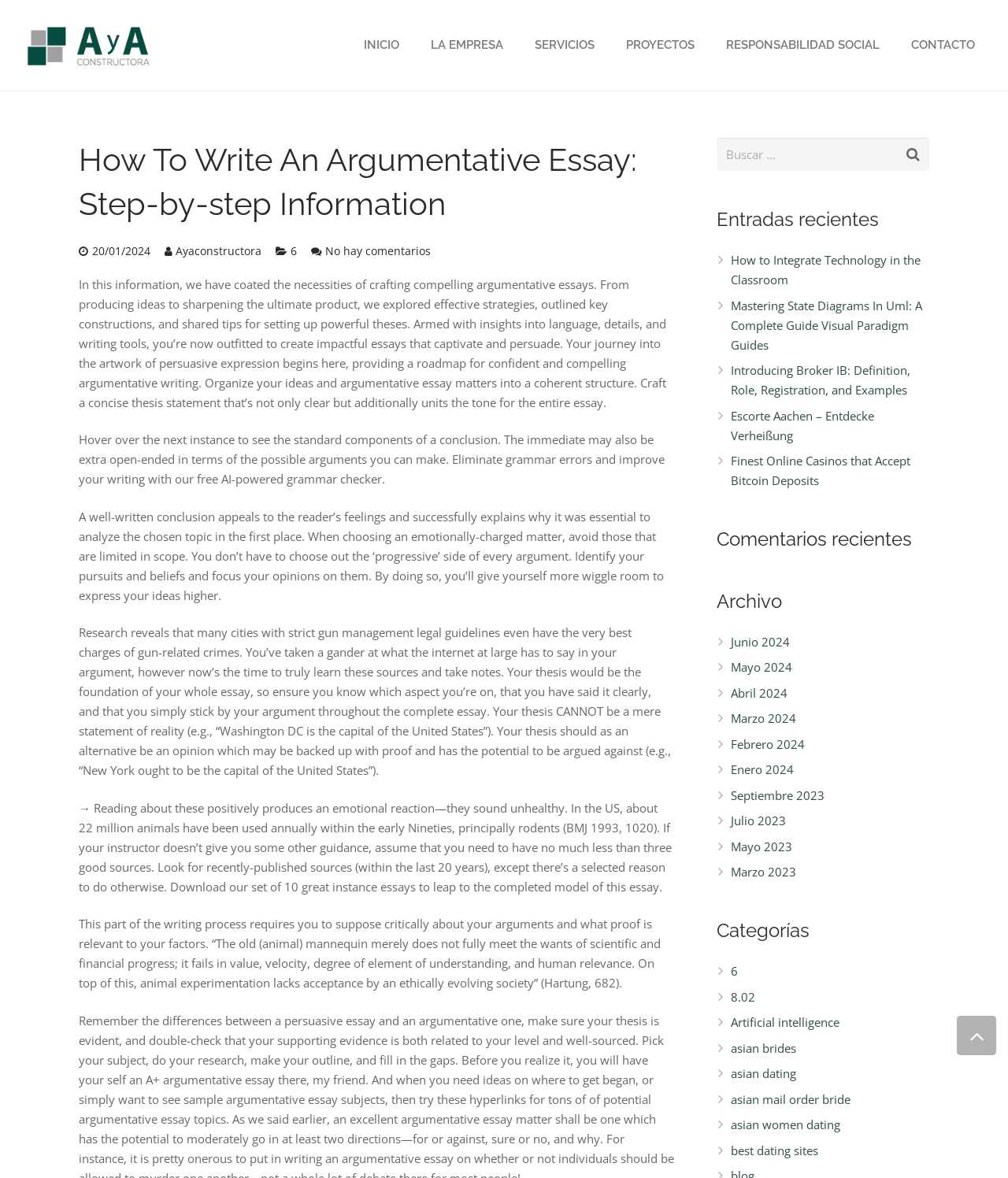Respond to the following question with a brief word or phrase:
How many recent entries are listed?

5